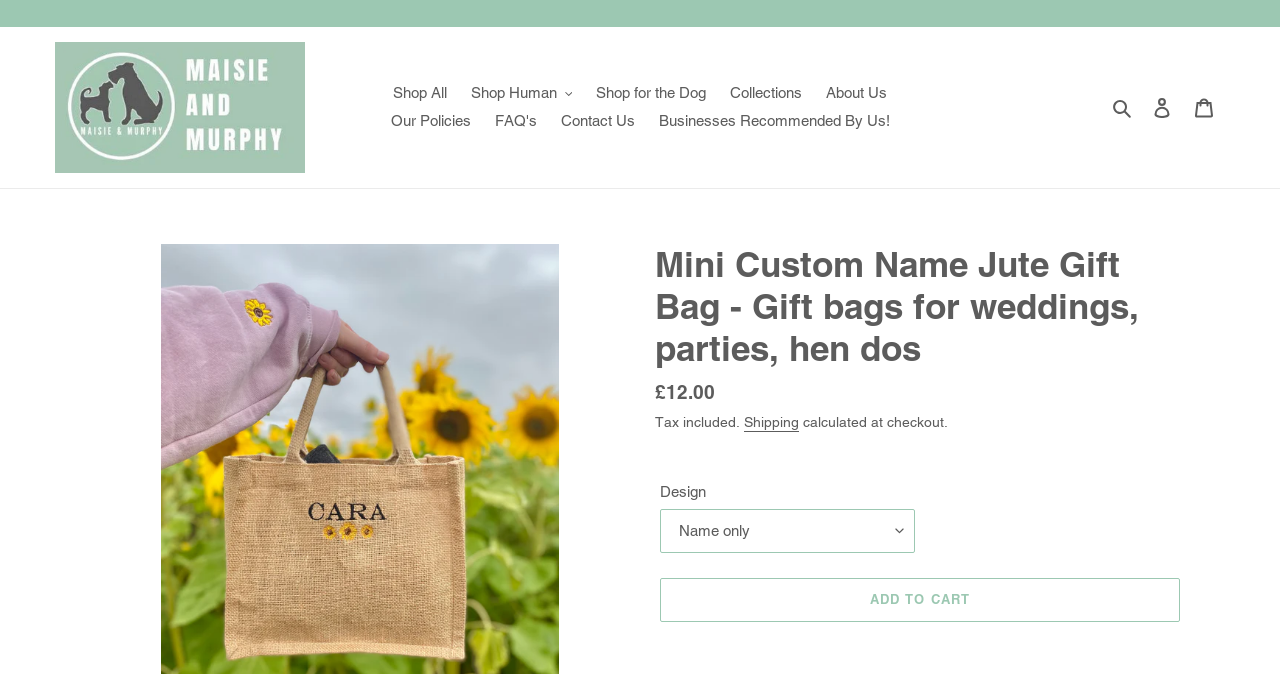Could you determine the bounding box coordinates of the clickable element to complete the instruction: "View the cart"? Provide the coordinates as four float numbers between 0 and 1, i.e., [left, top, right, bottom].

[0.924, 0.128, 0.957, 0.191]